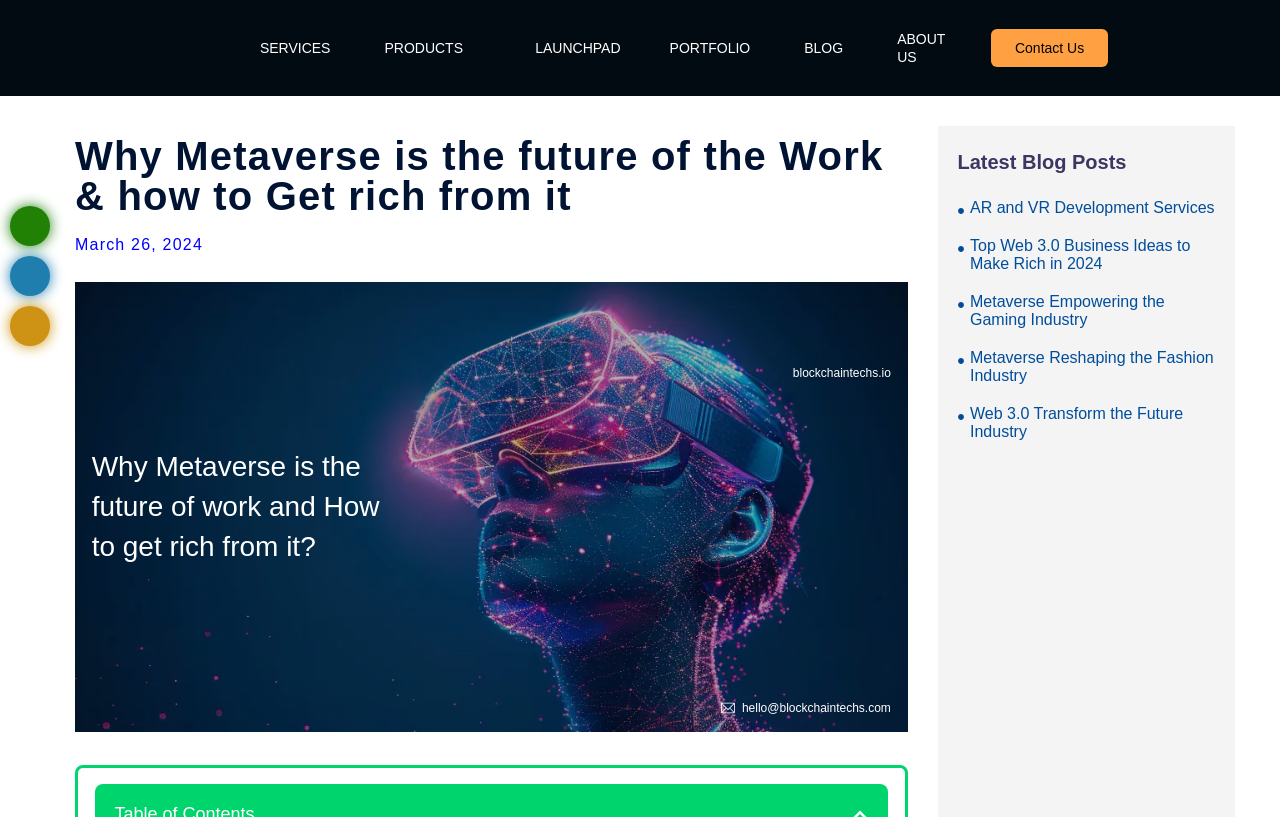Pinpoint the bounding box coordinates of the clickable area needed to execute the instruction: "Contact Us". The coordinates should be specified as four float numbers between 0 and 1, i.e., [left, top, right, bottom].

[0.774, 0.035, 0.866, 0.082]